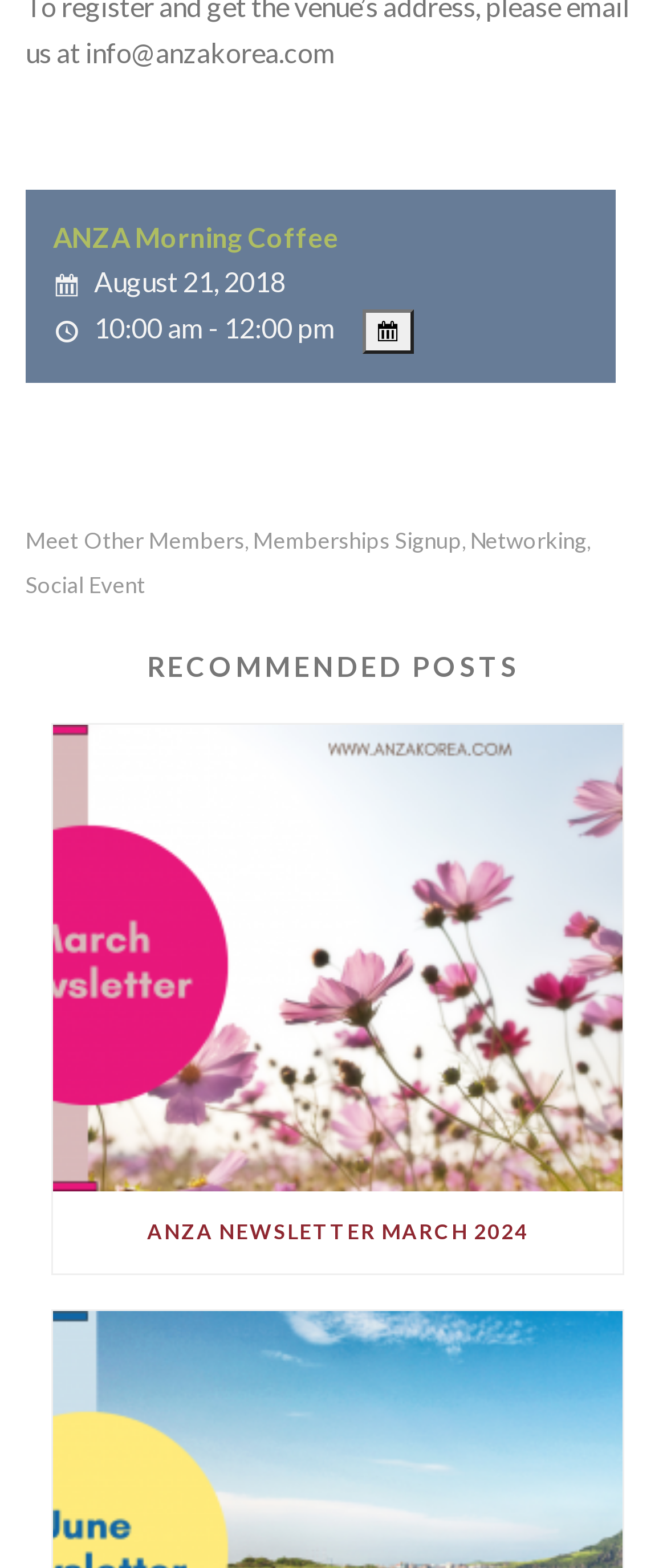Find the bounding box coordinates for the HTML element specified by: "Meet other members".

[0.038, 0.338, 0.367, 0.352]